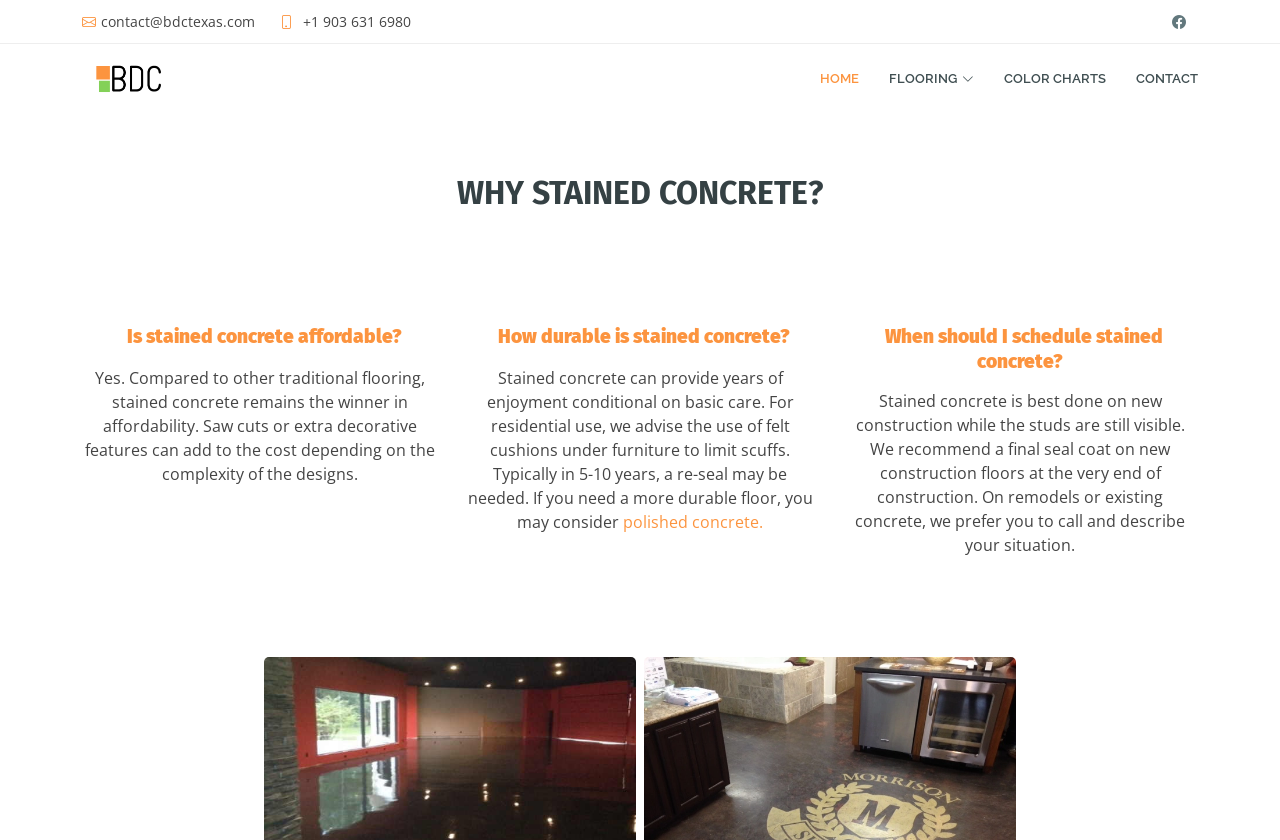With reference to the image, please provide a detailed answer to the following question: Is stained concrete affordable?

I read the section 'WHY STAINED CONCRETE?' and found a heading 'Is stained concrete affordable?' with a static text answer 'Yes. Compared to other traditional flooring, stained concrete remains the winner in affordability...'.